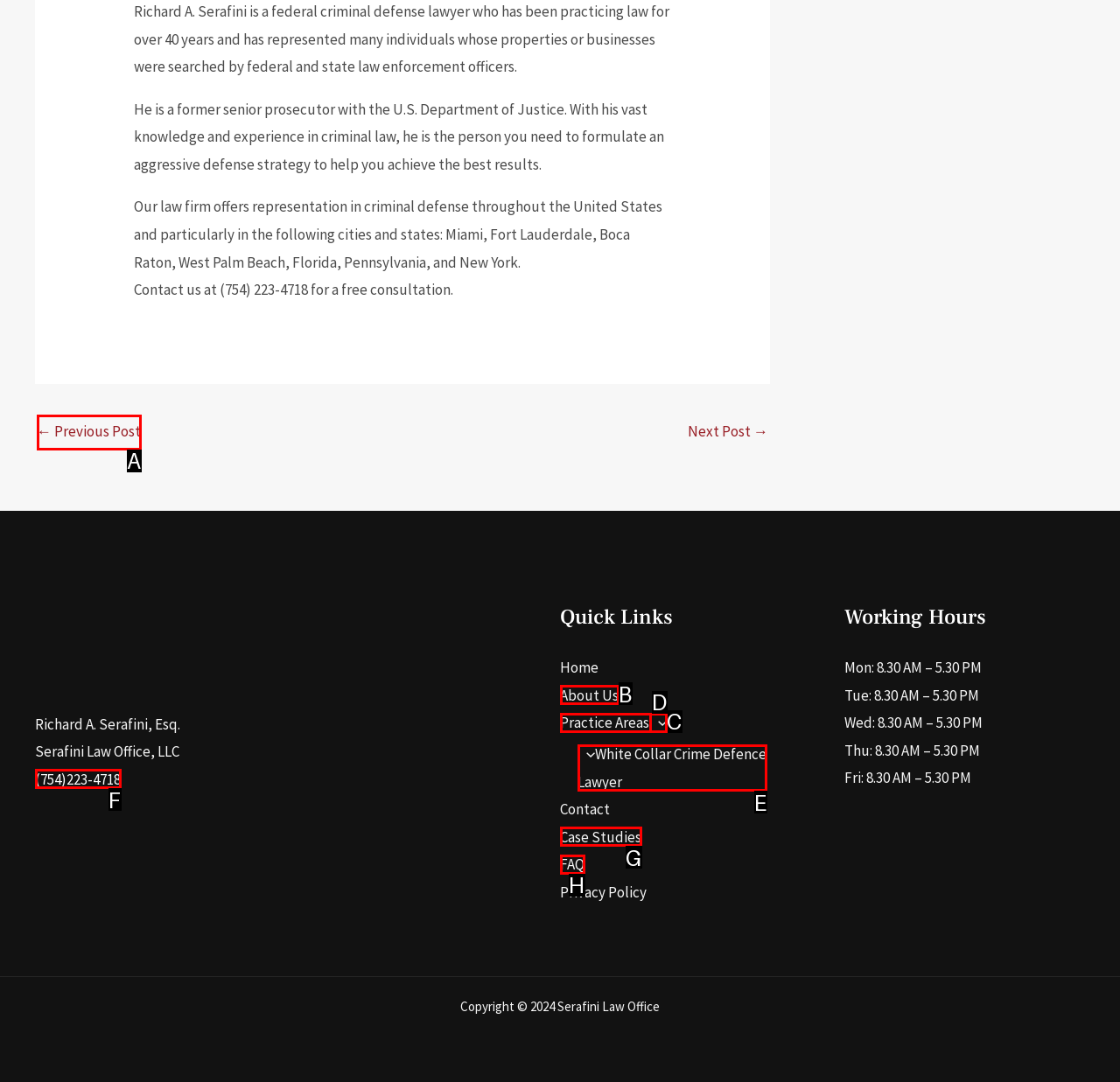With the provided description: About Us, select the most suitable HTML element. Respond with the letter of the selected option.

B